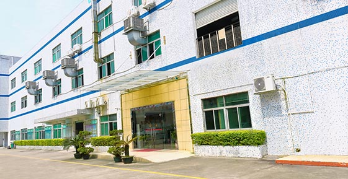Based on the visual content of the image, answer the question thoroughly: What type of activities is the facility likely to support?

The building's design and features, such as the well-paved driveway and spacious entrance, suggest that it is geared towards business operations, likely serving as a hub for industrial or office activities, possibly related to power-related equipment or technology.